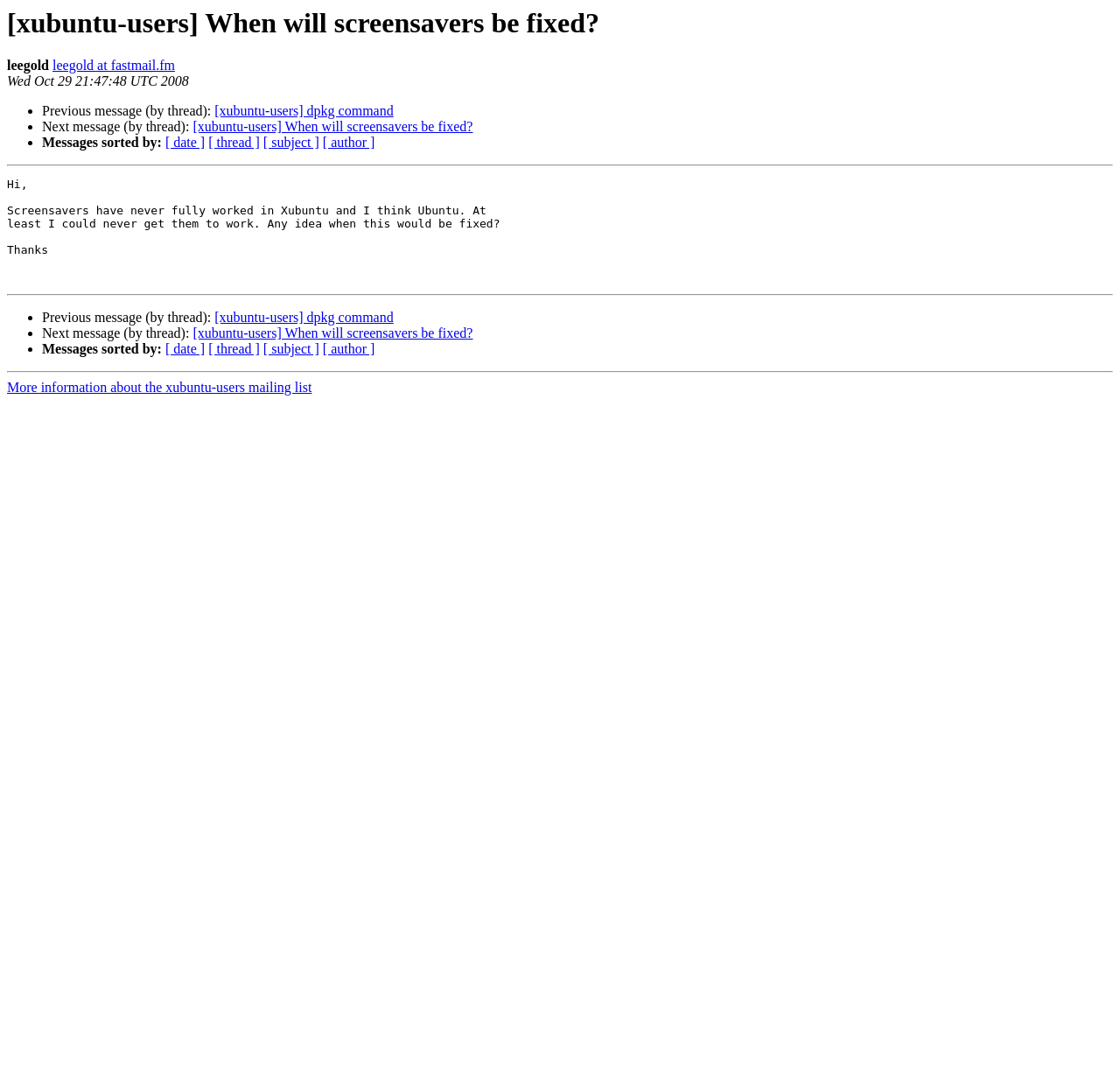What is the content of the message?
Examine the image and give a concise answer in one word or a short phrase.

Screensavers have never fully worked in Xubuntu and I think Ubuntu.